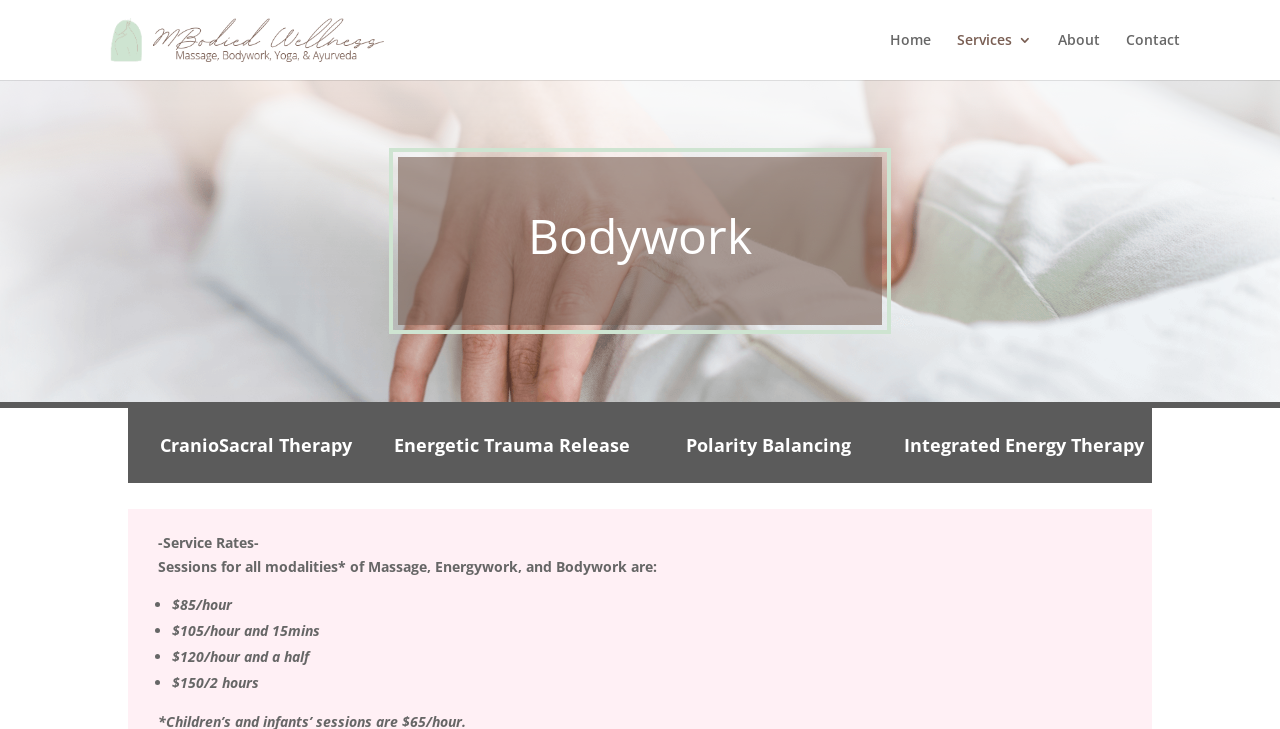Provide the bounding box coordinates for the UI element that is described by this text: "Contact". The coordinates should be in the form of four float numbers between 0 and 1: [left, top, right, bottom].

[0.88, 0.045, 0.922, 0.11]